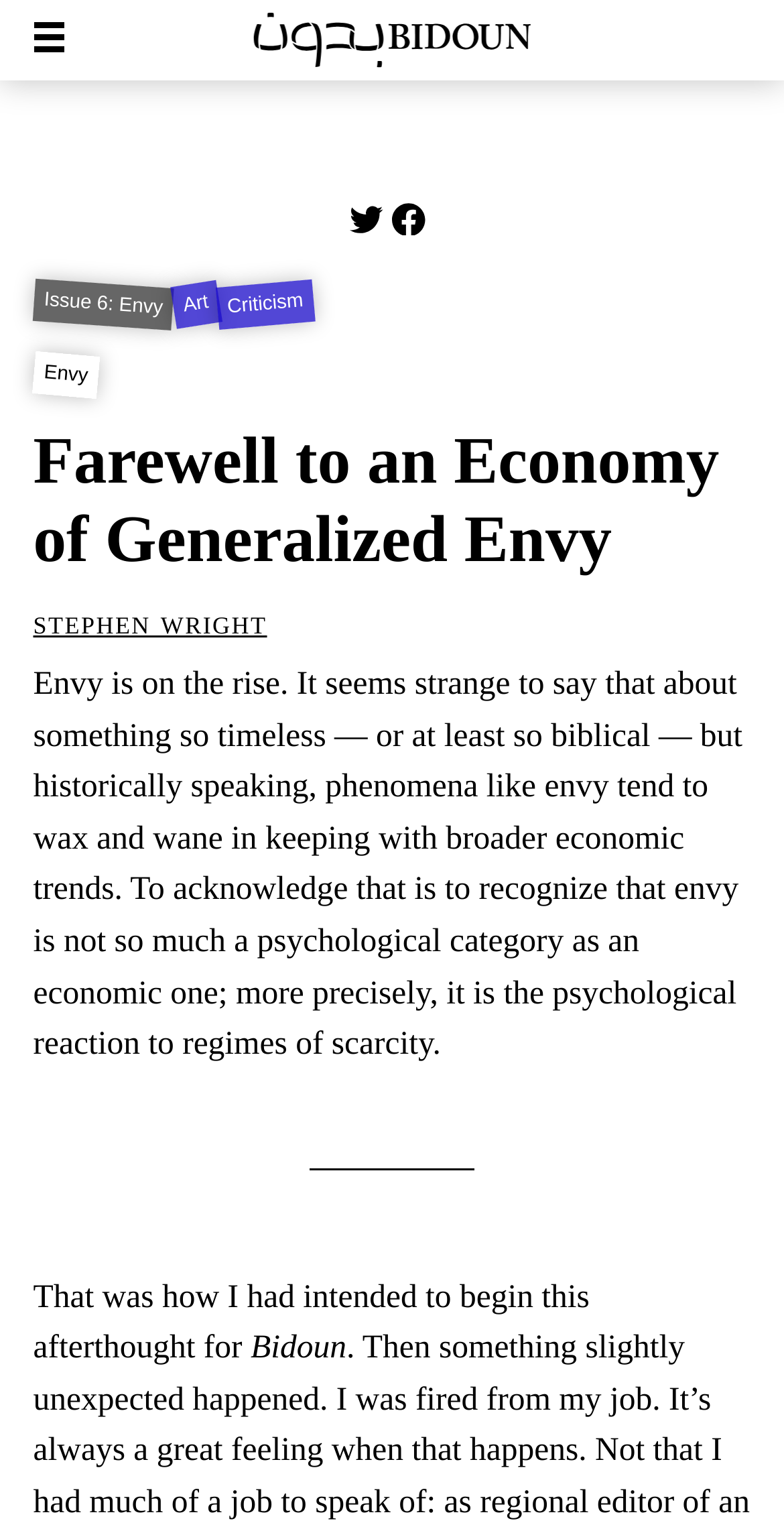Determine the bounding box coordinates of the clickable region to execute the instruction: "Join the newsletter". The coordinates should be four float numbers between 0 and 1, denoted as [left, top, right, bottom].

[0.72, 0.408, 0.833, 0.463]